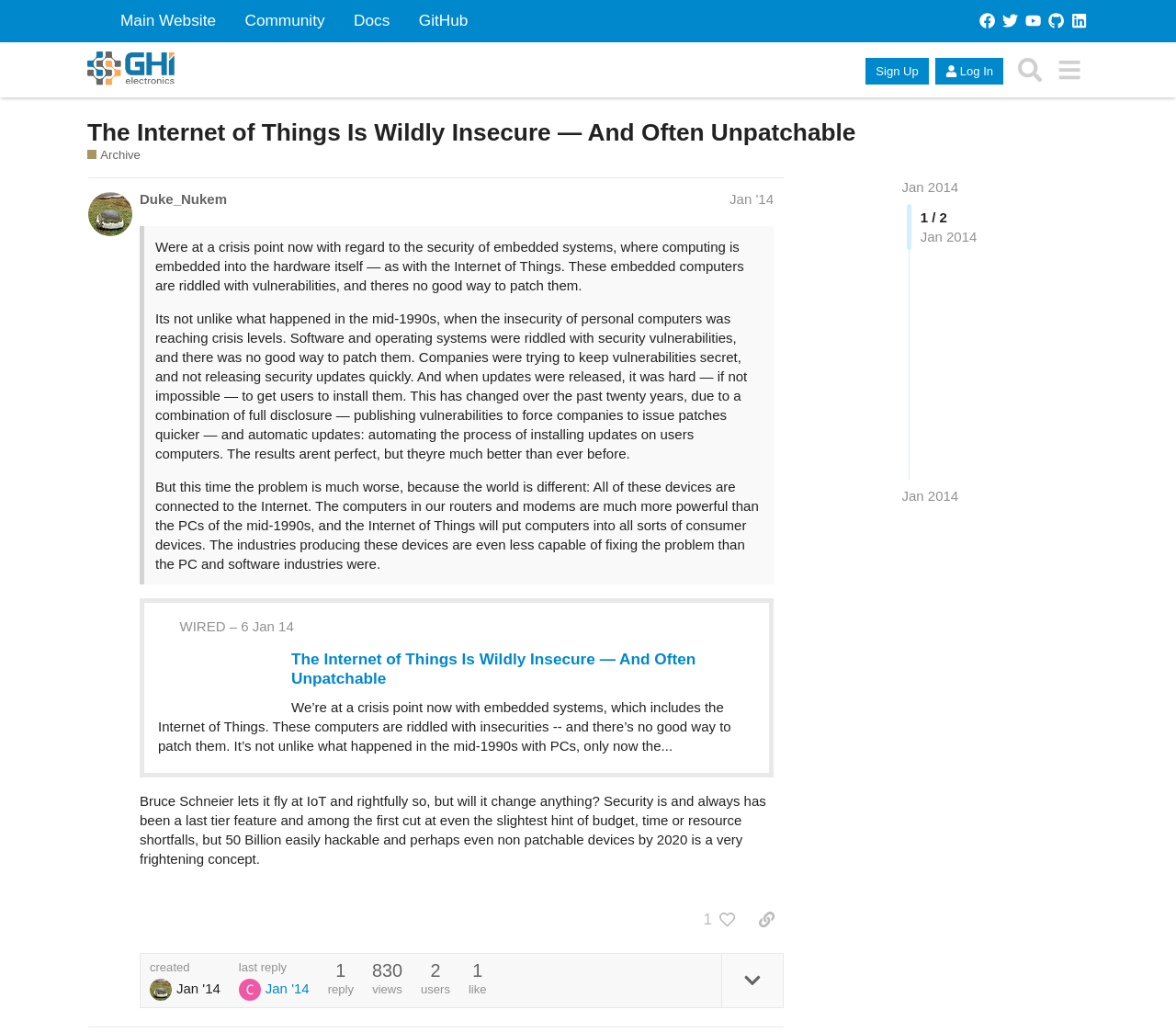Using a single word or phrase, answer the following question: 
What is the name of the forum?

GHI Electronics' Forums